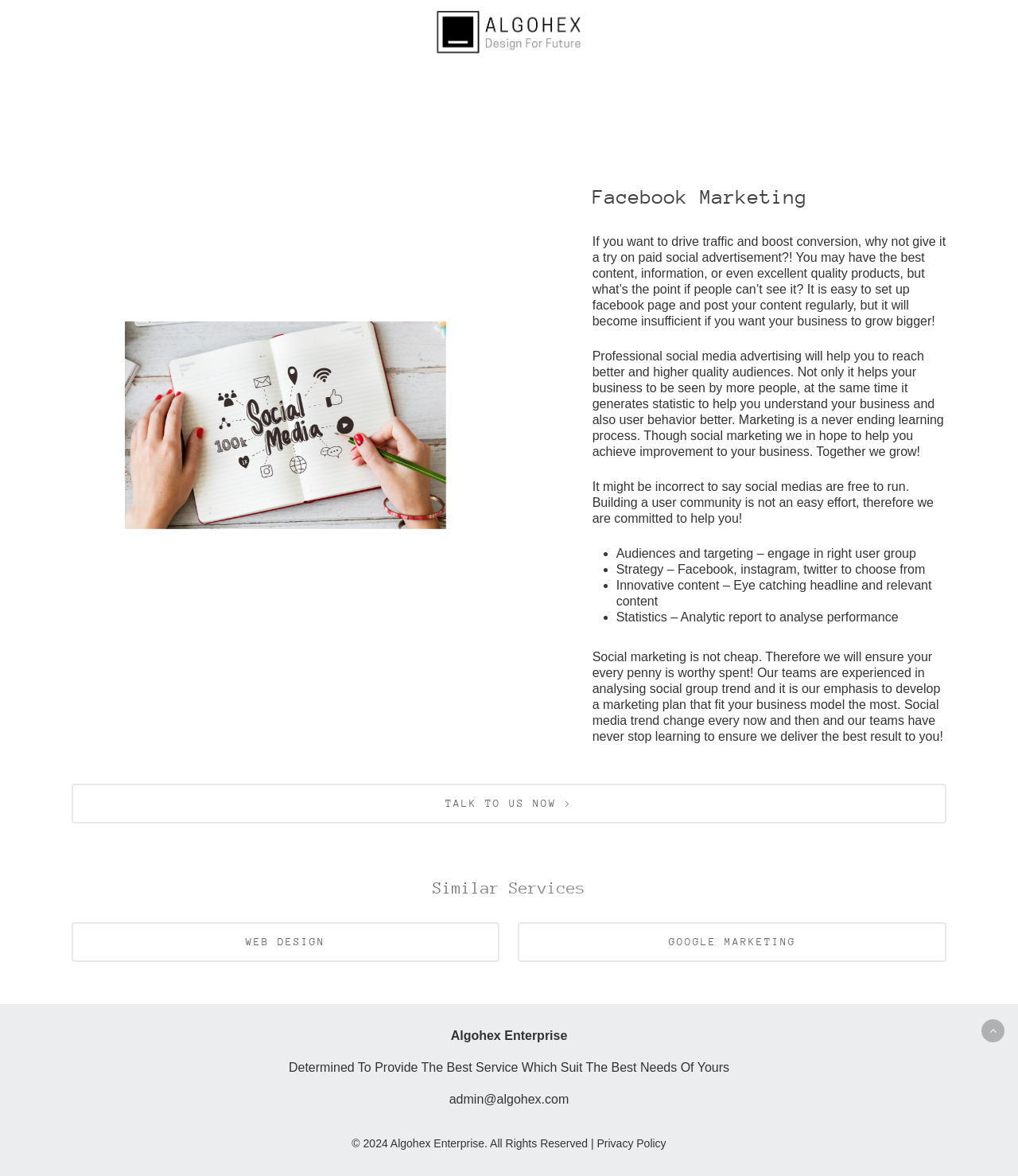Based on the element description name="s" placeholder="Search", identify the bounding box of the UI element in the given webpage screenshot. The coordinates should be in the format (top-left x, top-left y, bottom-right x, bottom-right y) and must be between 0 and 1.

[0.135, 0.105, 0.865, 0.163]